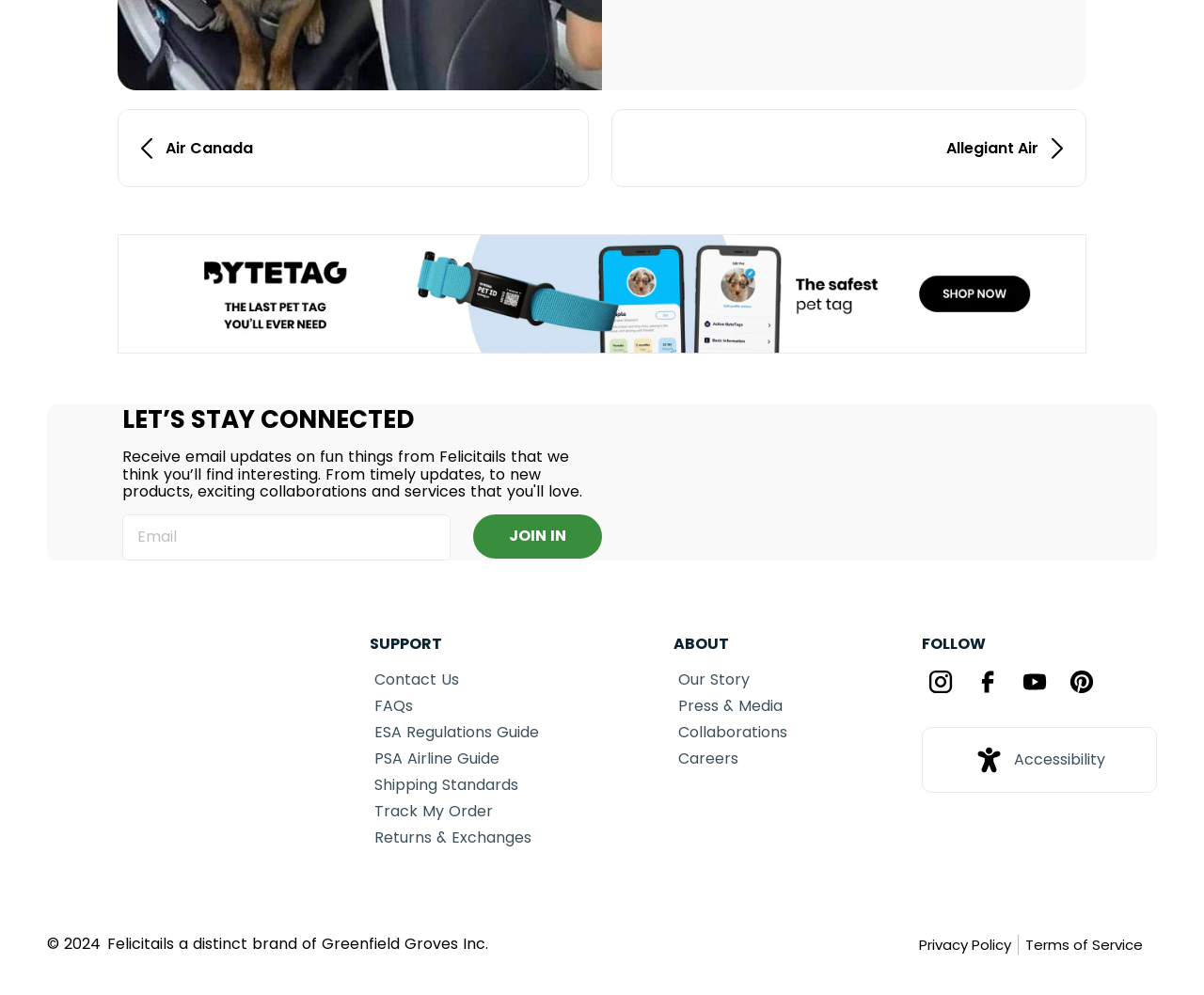What is the text above the textbox?
By examining the image, provide a one-word or phrase answer.

LET'S STAY CONNECTED